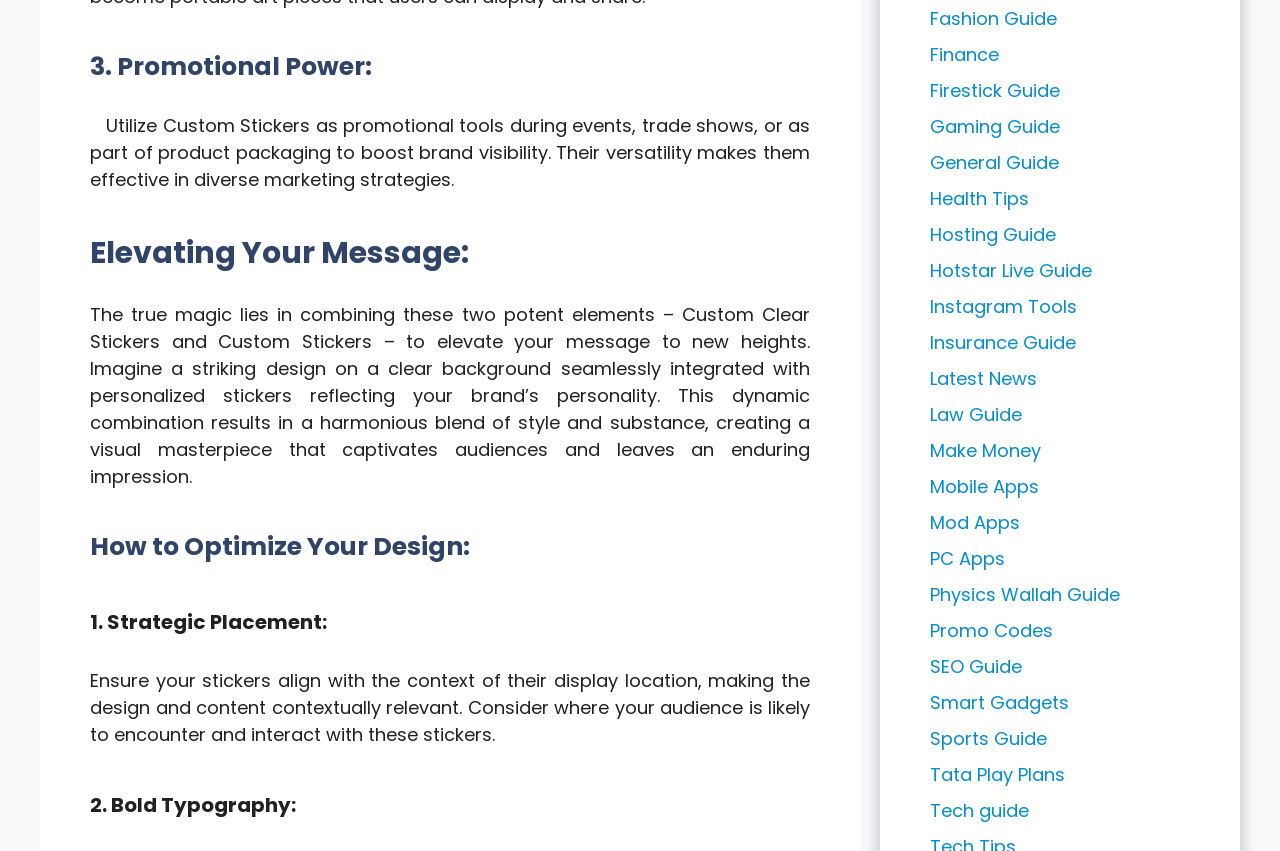What is the purpose of bold typography in sticker design?
Please craft a detailed and exhaustive response to the question.

The webpage mentions bold typography as a step to optimize sticker design, but it does not specify the purpose of using bold typography. It only mentions it as a step in the heading '2. Bold Typography:'